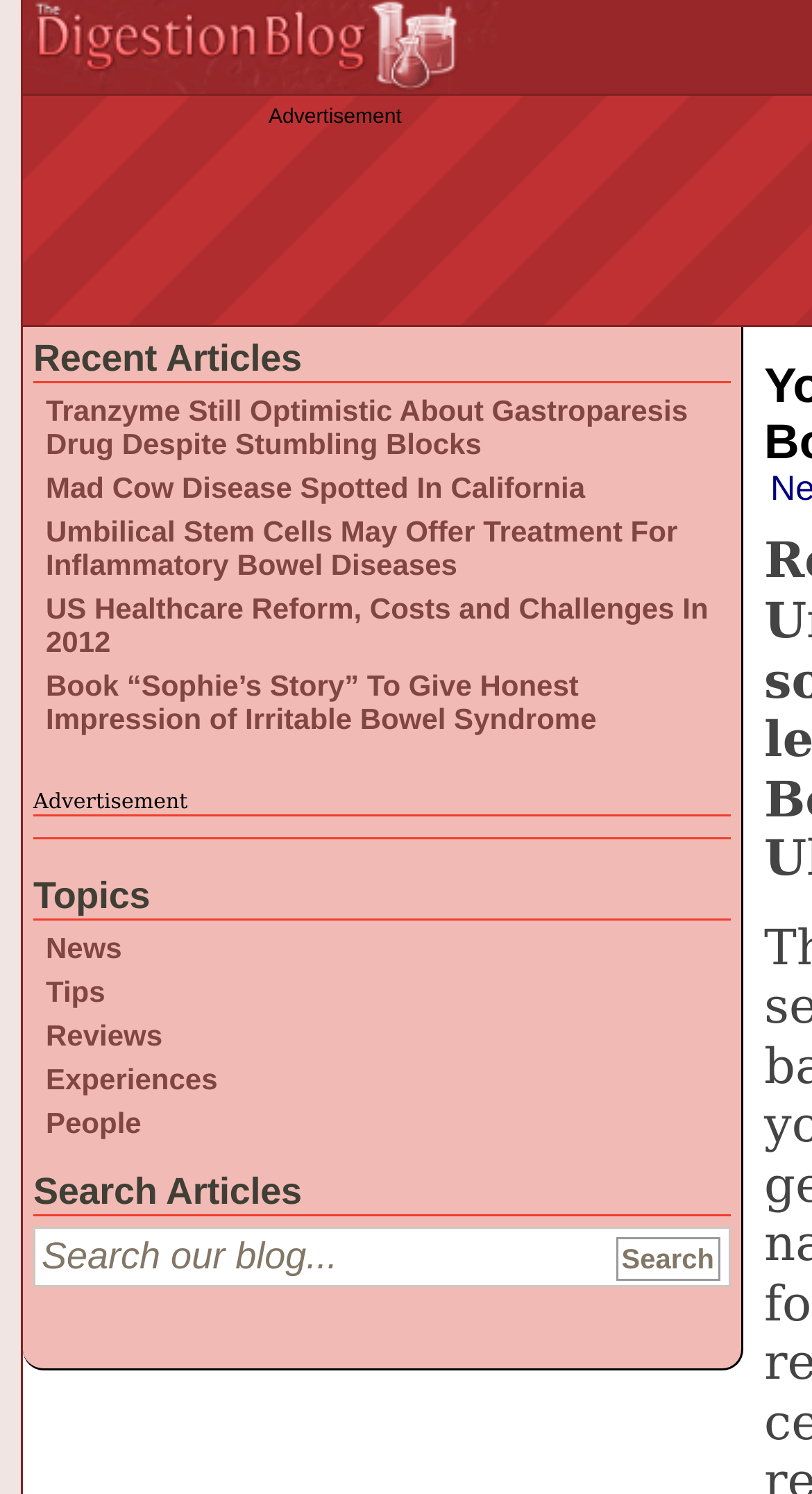Identify the bounding box coordinates for the element you need to click to achieve the following task: "Search for articles". Provide the bounding box coordinates as four float numbers between 0 and 1, in the form [left, top, right, bottom].

[0.049, 0.825, 0.695, 0.857]